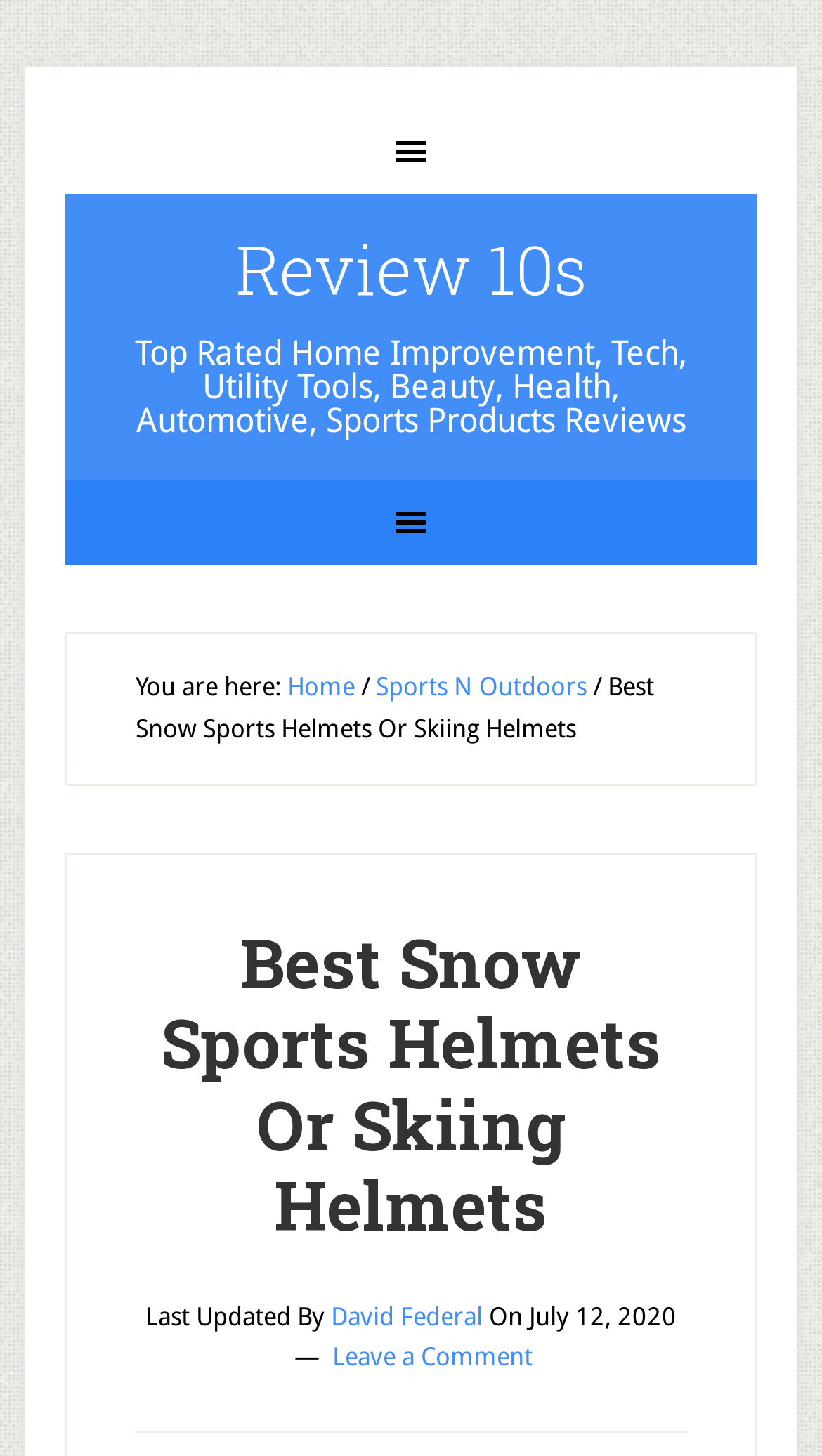Generate a comprehensive description of the contents of the webpage.

The webpage is about reviewing the top 10 best snow sports helmets or skiing helmets. At the top, there is a main navigation menu. Below it, there is a link to "Review 10s" and a static text describing the website's focus on reviewing various products. 

On the left side, there is a secondary navigation menu with a breadcrumb trail showing the current page's location. The trail starts with "Home" and ends with "Best Snow Sports Helmets Or Skiing Helmets", which is also the title of the webpage. 

The main content of the webpage is headed by a large title "Best Snow Sports Helmets Or Skiing Helmets" at the top center. Below the title, there is information about the last update, including the author "David Federal" and the date "July 12, 2020". There is also a link to "Leave a Comment" at the bottom center.